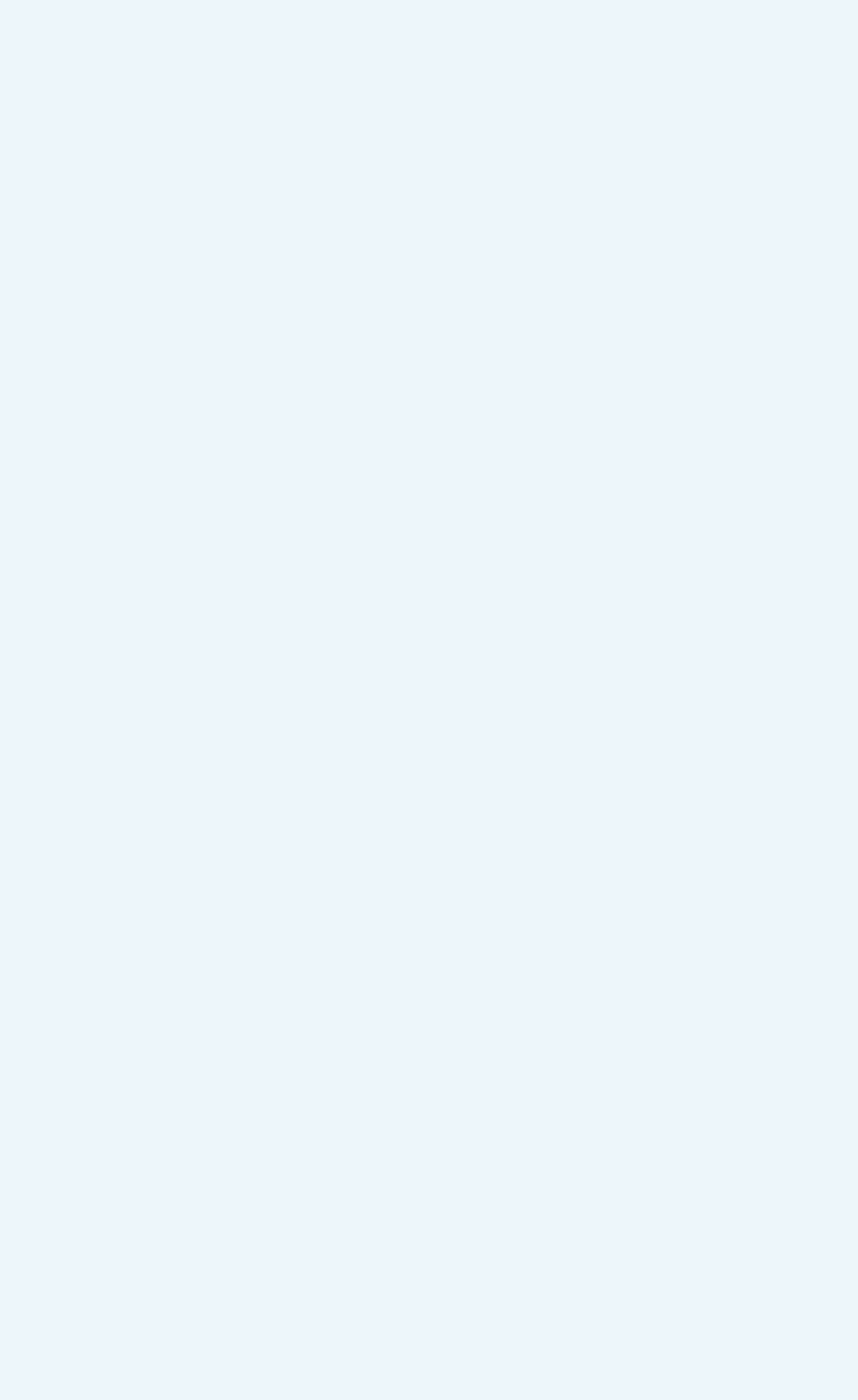Please identify the bounding box coordinates of the area that needs to be clicked to fulfill the following instruction: "Learn about Industries."

[0.041, 0.17, 0.271, 0.205]